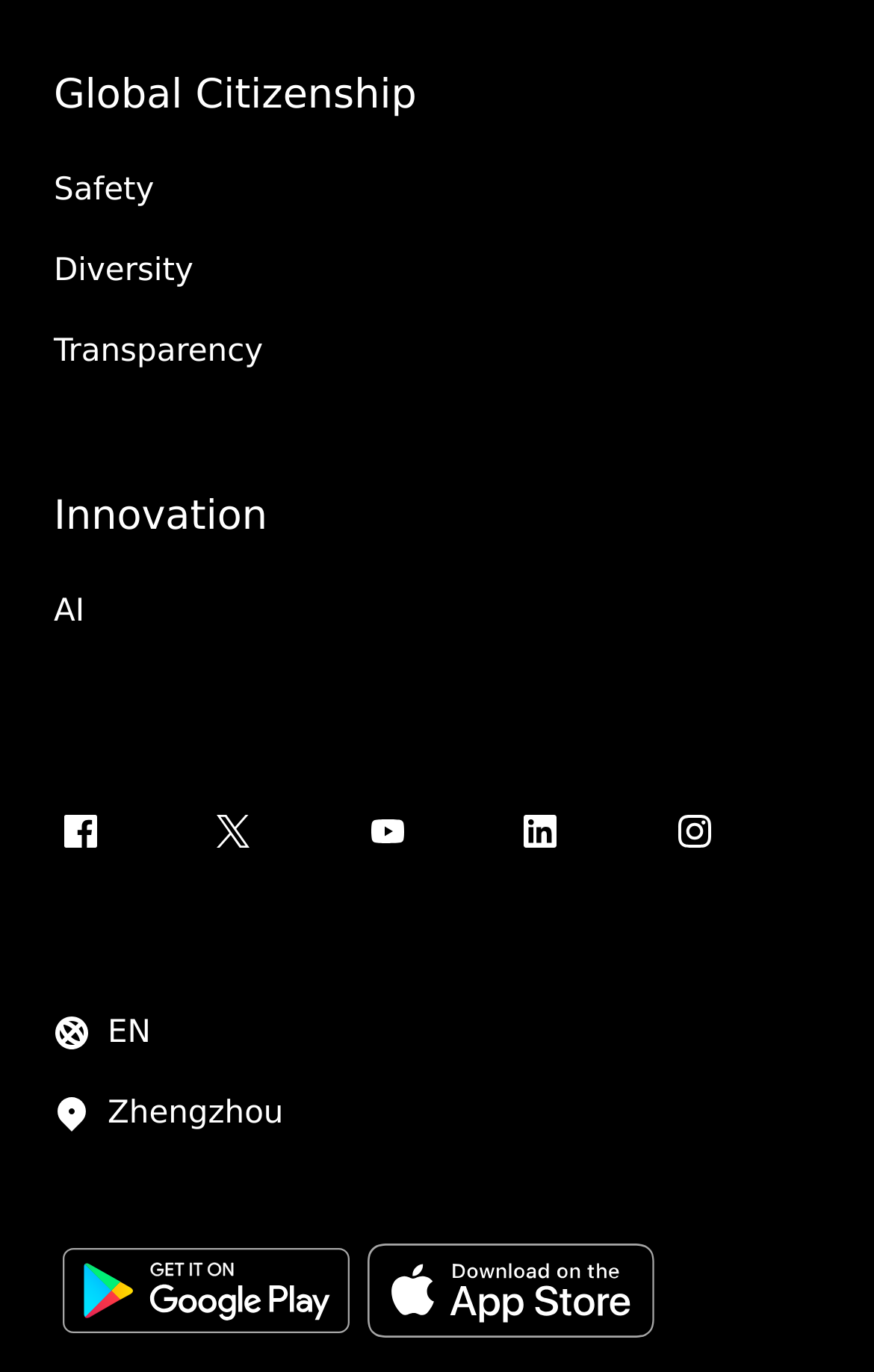Please identify the bounding box coordinates of the element's region that I should click in order to complete the following instruction: "Click on Safety". The bounding box coordinates consist of four float numbers between 0 and 1, i.e., [left, top, right, bottom].

[0.062, 0.122, 0.176, 0.155]